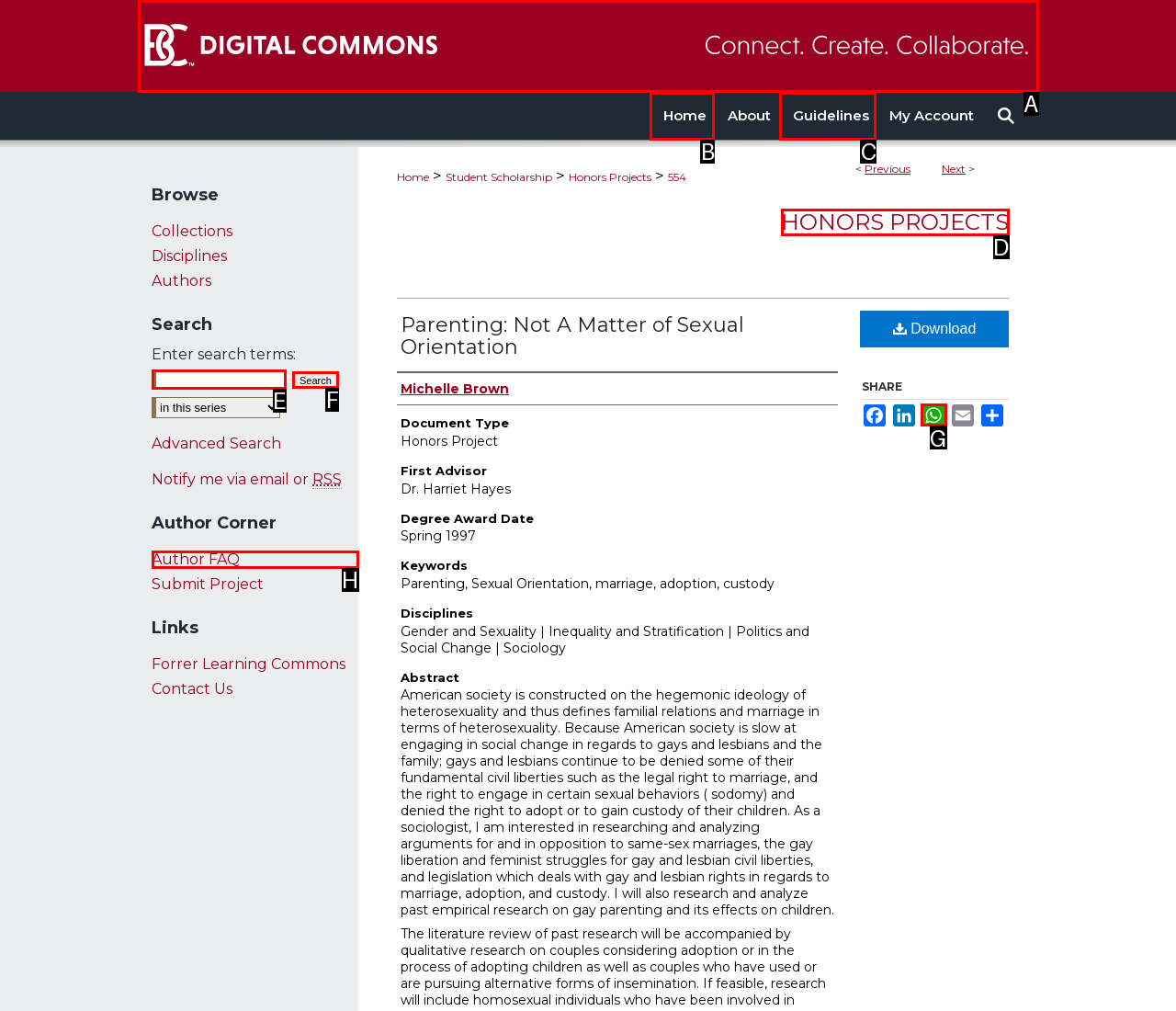Select the letter of the UI element that matches this task: Search for a keyword
Provide the answer as the letter of the correct choice.

E